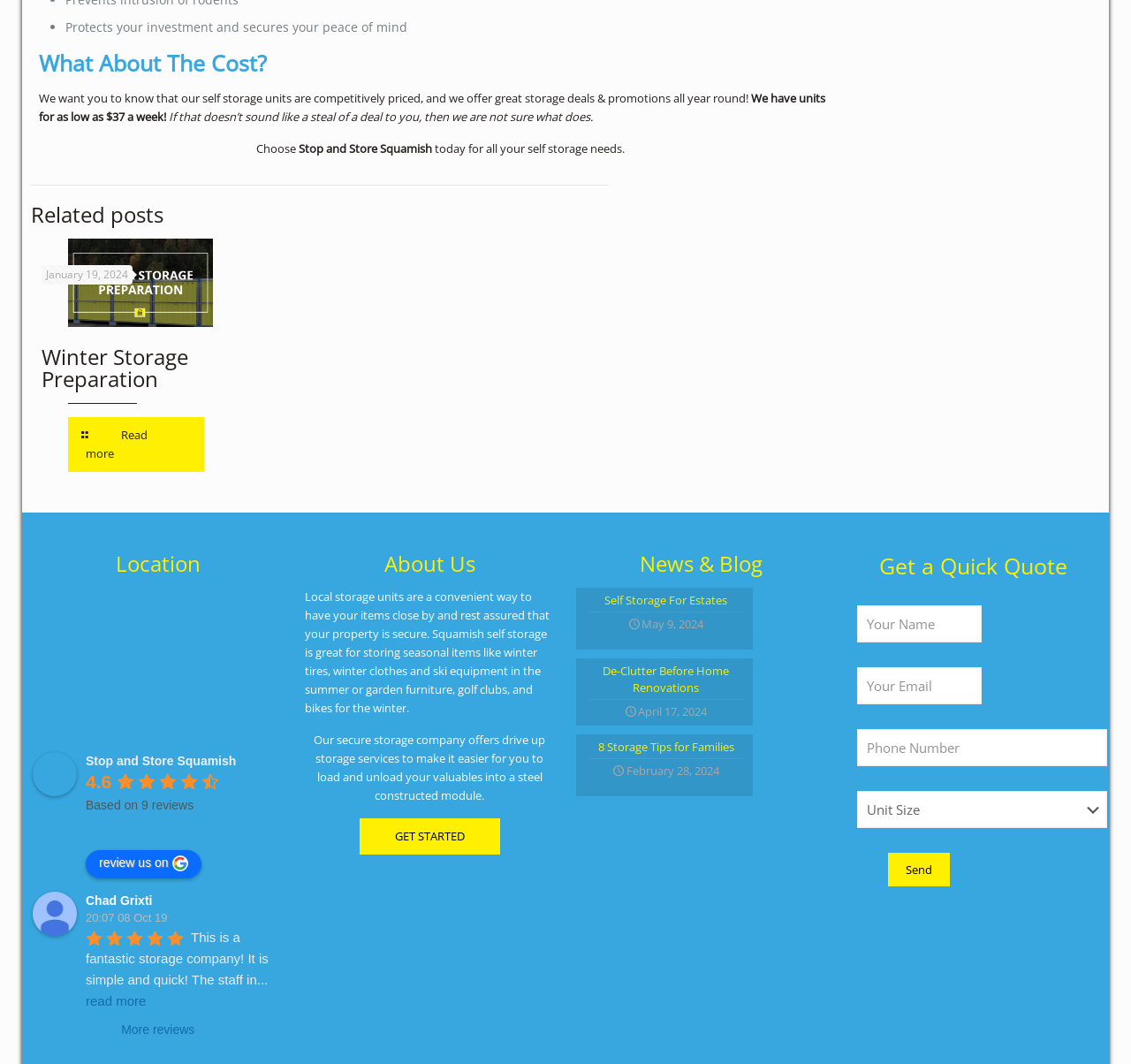What is the topic of the blog post 'Winter Storage Preparation'?
Provide a one-word or short-phrase answer based on the image.

Winter storage